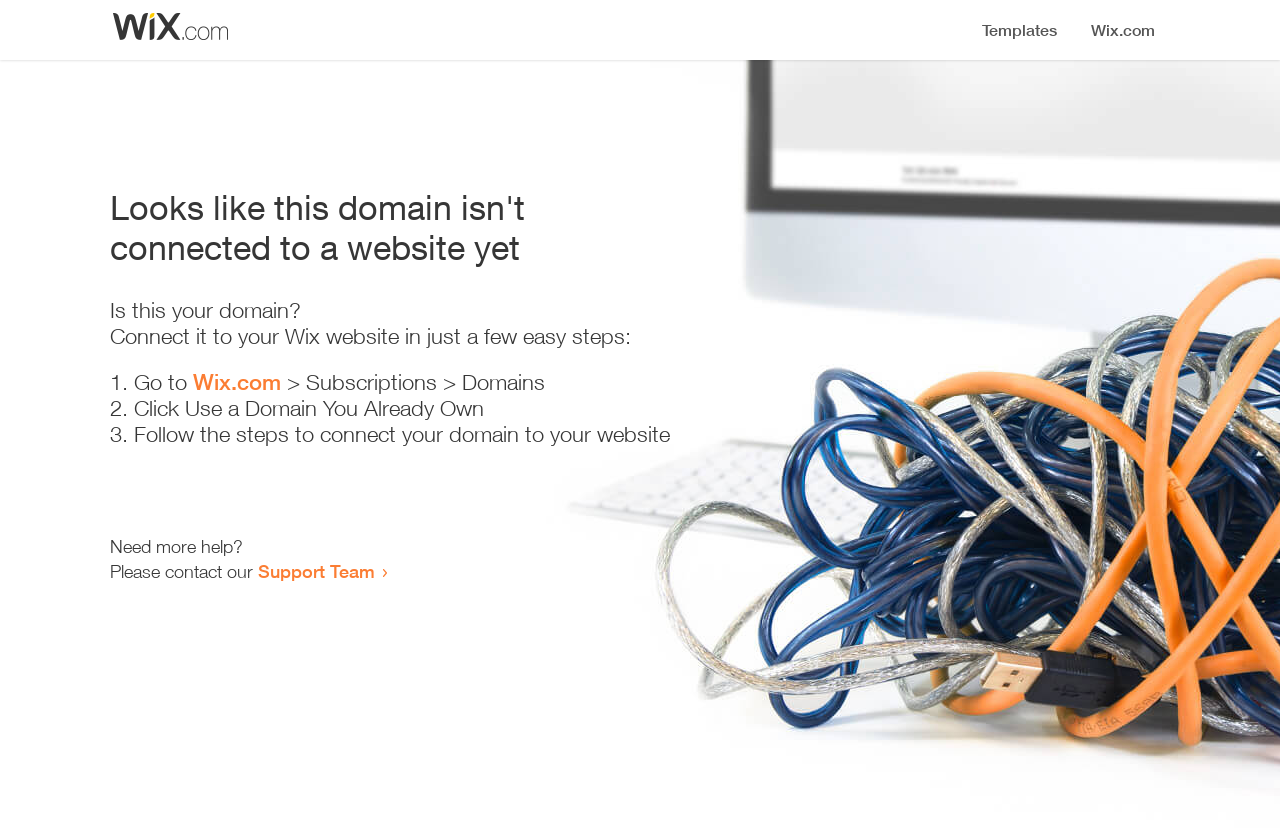Describe all significant elements and features of the webpage.

The webpage appears to be an error page, indicating that a domain is not connected to a website yet. At the top, there is a small image, likely a logo or icon. Below the image, a prominent heading reads "Looks like this domain isn't connected to a website yet". 

Underneath the heading, a series of instructions are provided to connect the domain to a Wix website. The instructions are divided into three steps, each marked with a numbered list marker (1., 2., and 3.). The first step involves going to Wix.com, followed by navigating to the Subscriptions and Domains section. The second step is to click "Use a Domain You Already Own", and the third step is to follow the instructions to connect the domain to the website.

At the bottom of the page, there is a section offering additional help, with a message "Need more help?" followed by an invitation to contact the Support Team through a link.